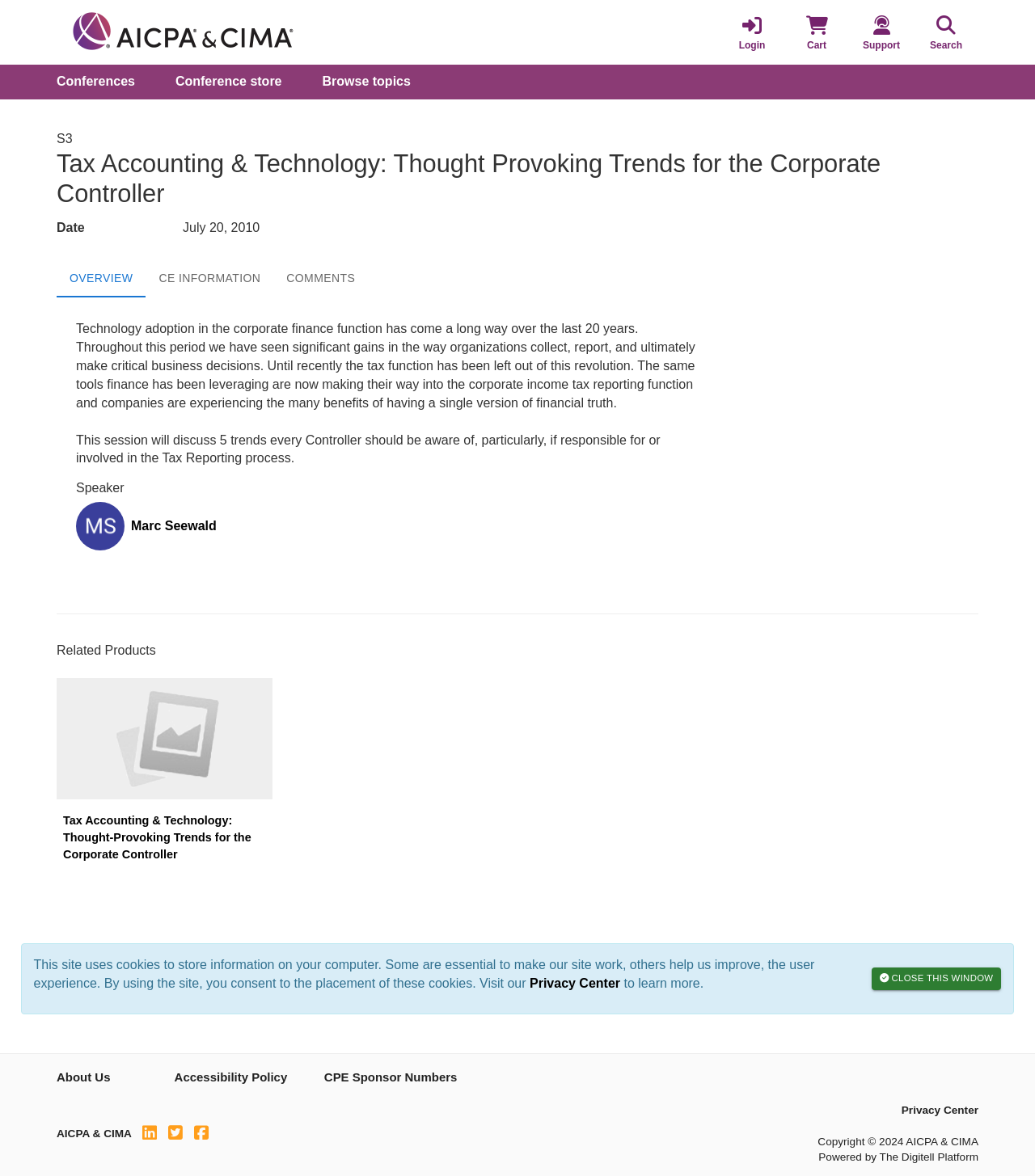Review the image closely and give a comprehensive answer to the question: What is the topic of this webpage?

Based on the heading 'Tax Accounting & Technology: Thought Provoking Trends for the Corporate Controller' and the content of the webpage, it is clear that the topic of this webpage is related to tax accounting and technology.